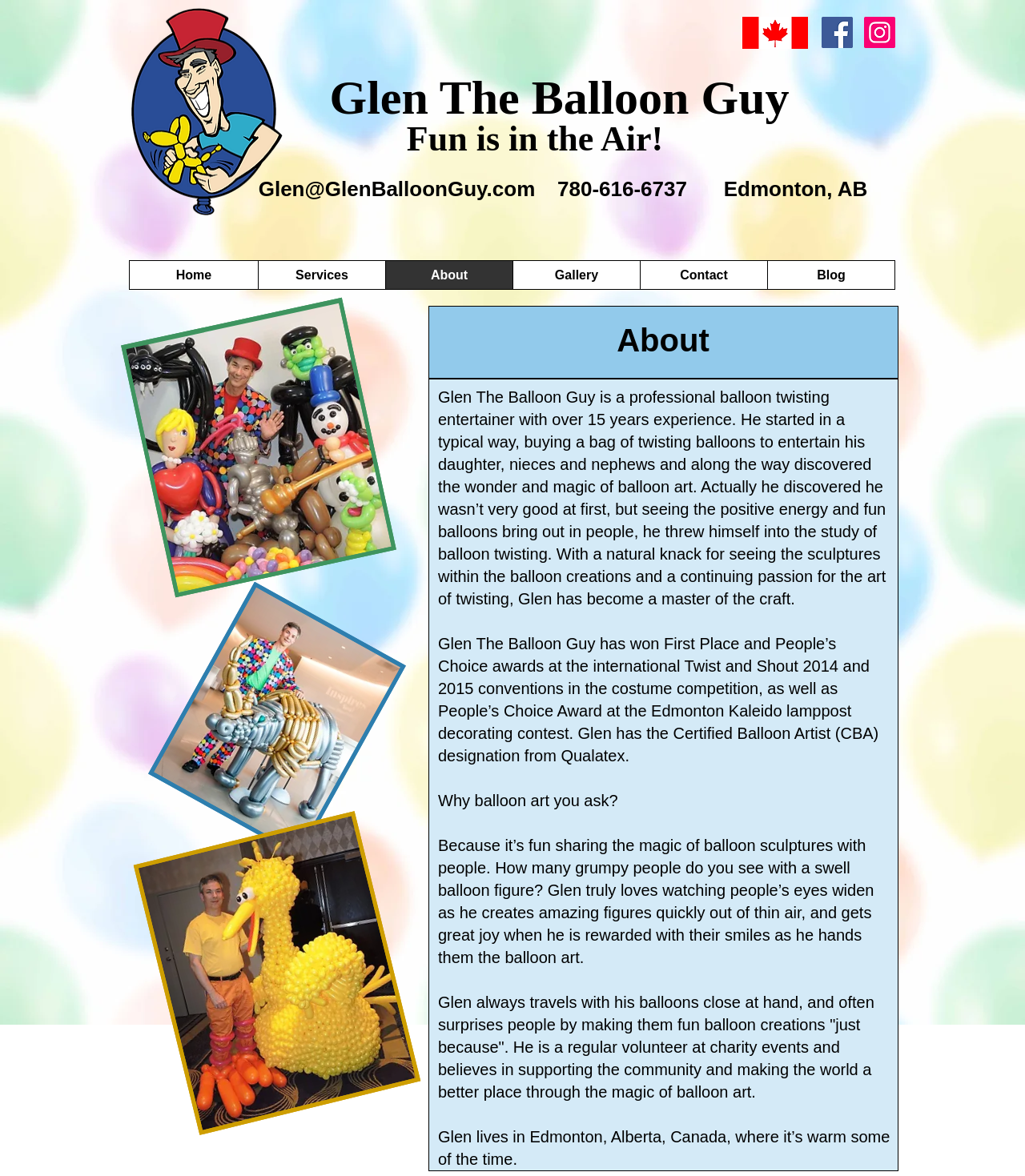Locate the bounding box coordinates of the element that should be clicked to fulfill the instruction: "Contact Glen through email".

[0.252, 0.15, 0.522, 0.171]